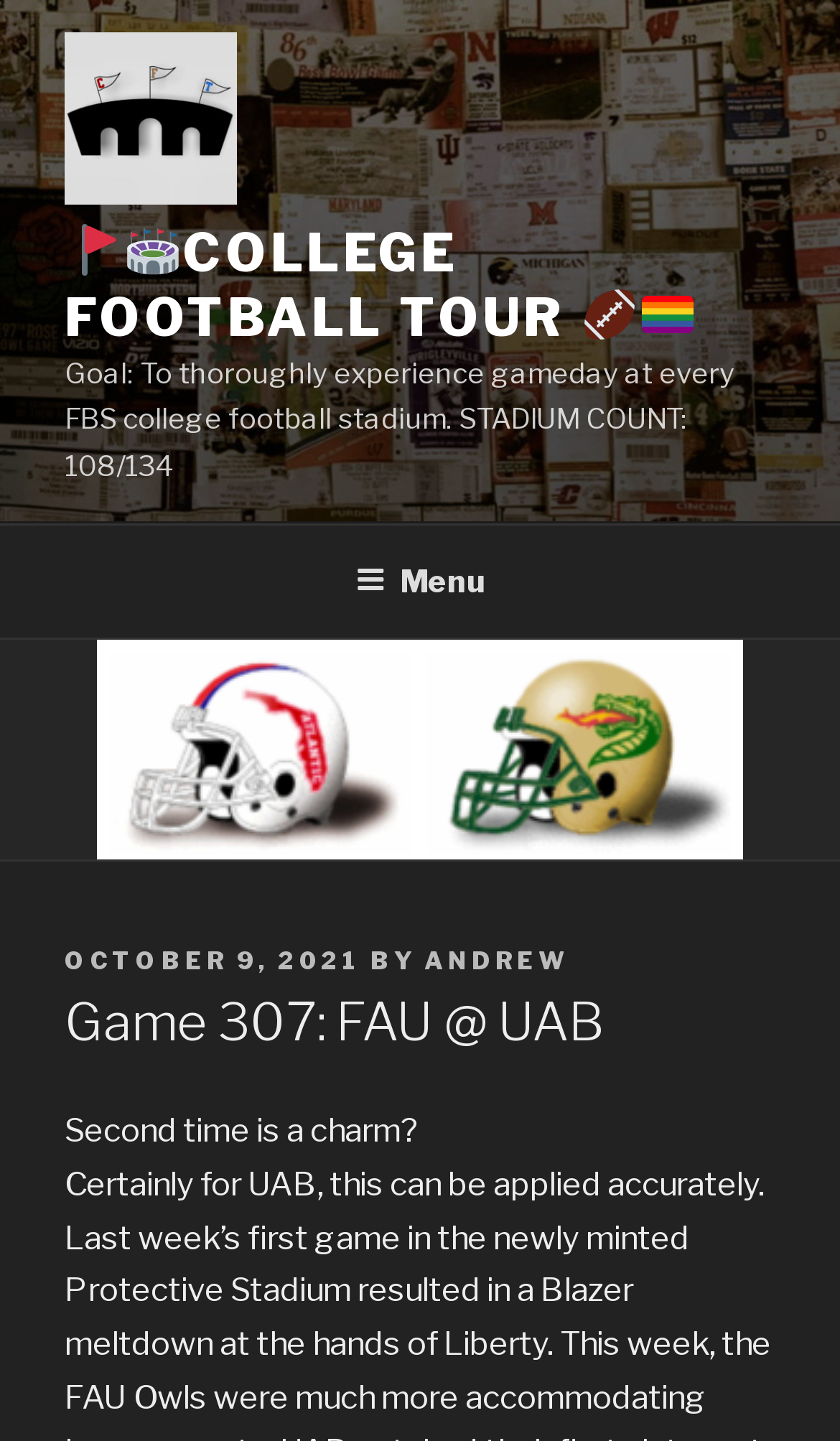Based on the element description, predict the bounding box coordinates (top-left x, top-left y, bottom-right x, bottom-right y) for the UI element in the screenshot: College Football Tour

[0.077, 0.154, 0.83, 0.242]